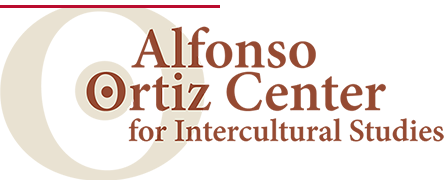Summarize the image with a detailed caption.

The image showcases the logo of the "Alfonso Ortiz Center for Intercultural Studies," prominently featuring the name in a stylish font with a warm brown color. The design includes a distinctive circular element that incorporates an eye motif, symbolizing awareness and intercultural insight. Beneath the center's name, the phrase "for Intercultural Studies" is clearly stated, emphasizing the center's focus on fostering understanding among different cultures. This logo visually represents the center's commitment to promoting cultural dialogue and scholarly inquiry.